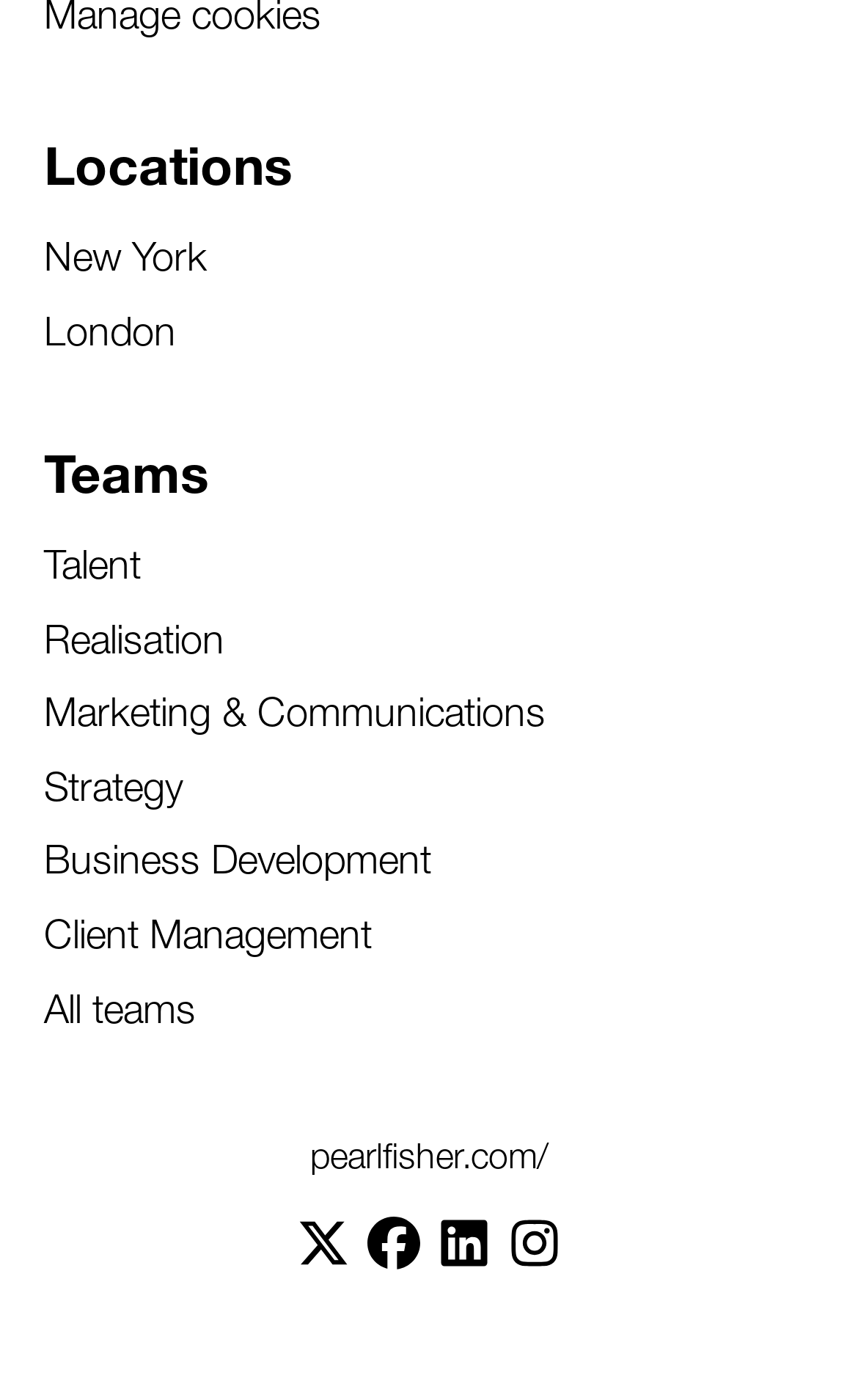Given the description of a UI element: "Marketing & Communications", identify the bounding box coordinates of the matching element in the webpage screenshot.

[0.051, 0.486, 0.636, 0.532]